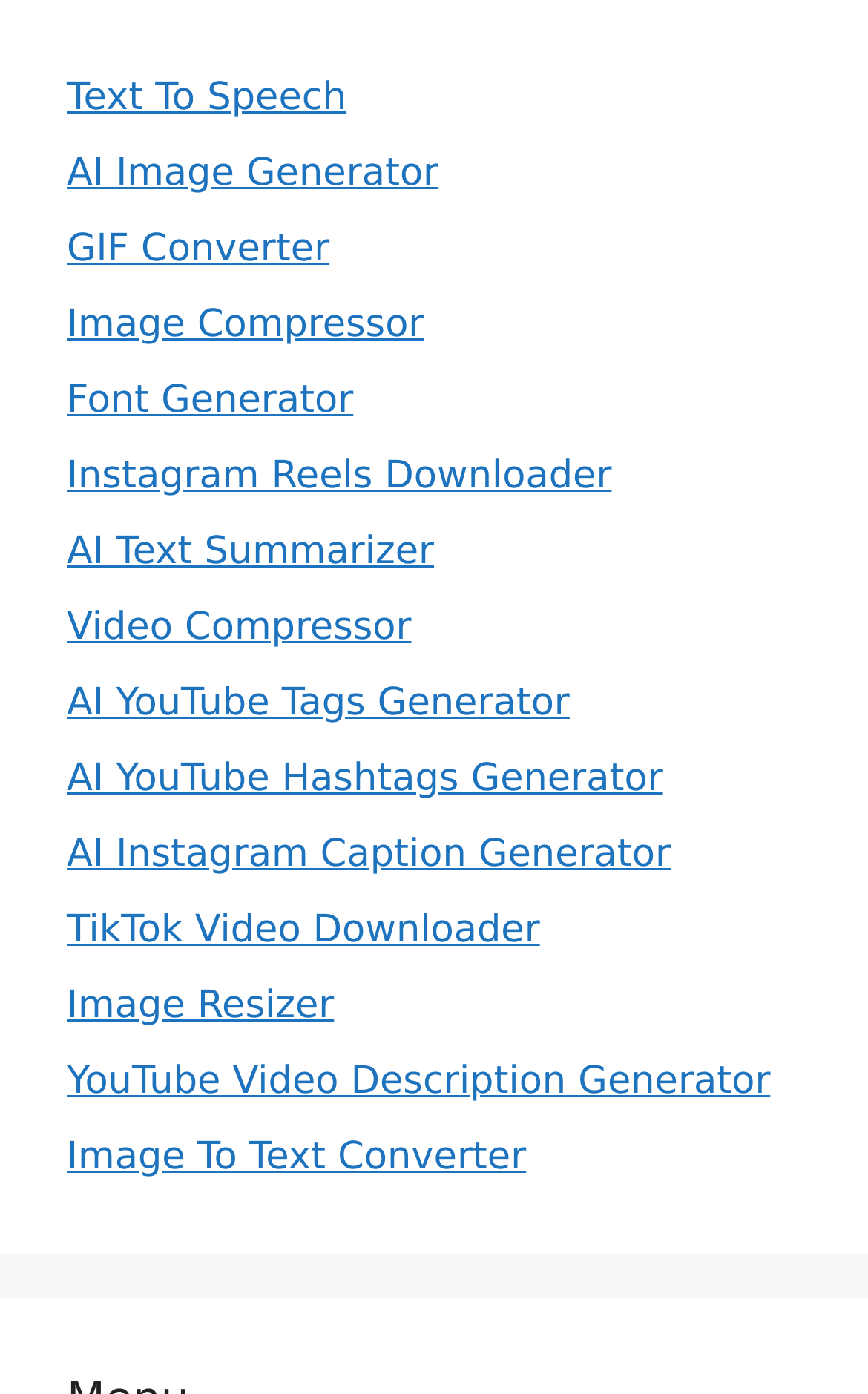Provide the bounding box coordinates of the section that needs to be clicked to accomplish the following instruction: "Compress image."

[0.077, 0.217, 0.488, 0.249]